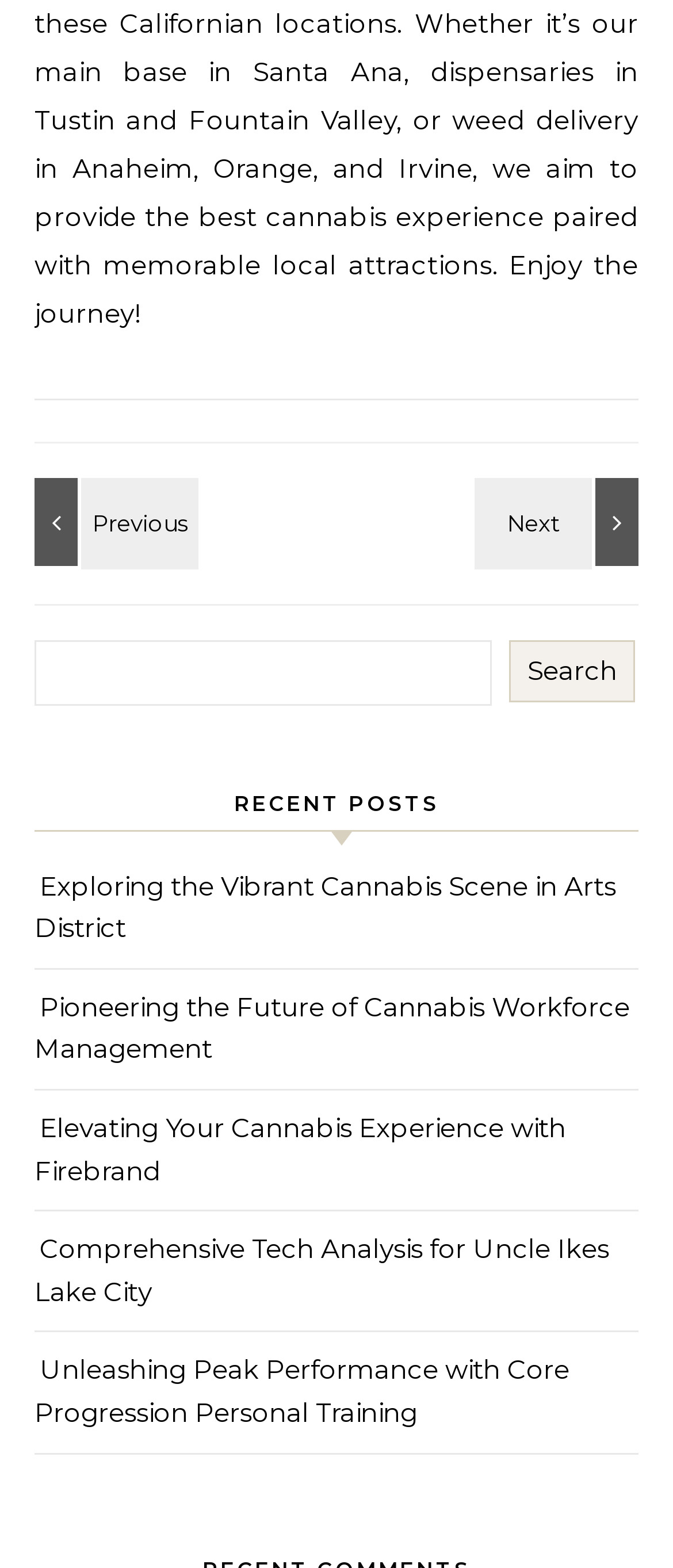What is the purpose of the search box?
Based on the screenshot, respond with a single word or phrase.

Search posts